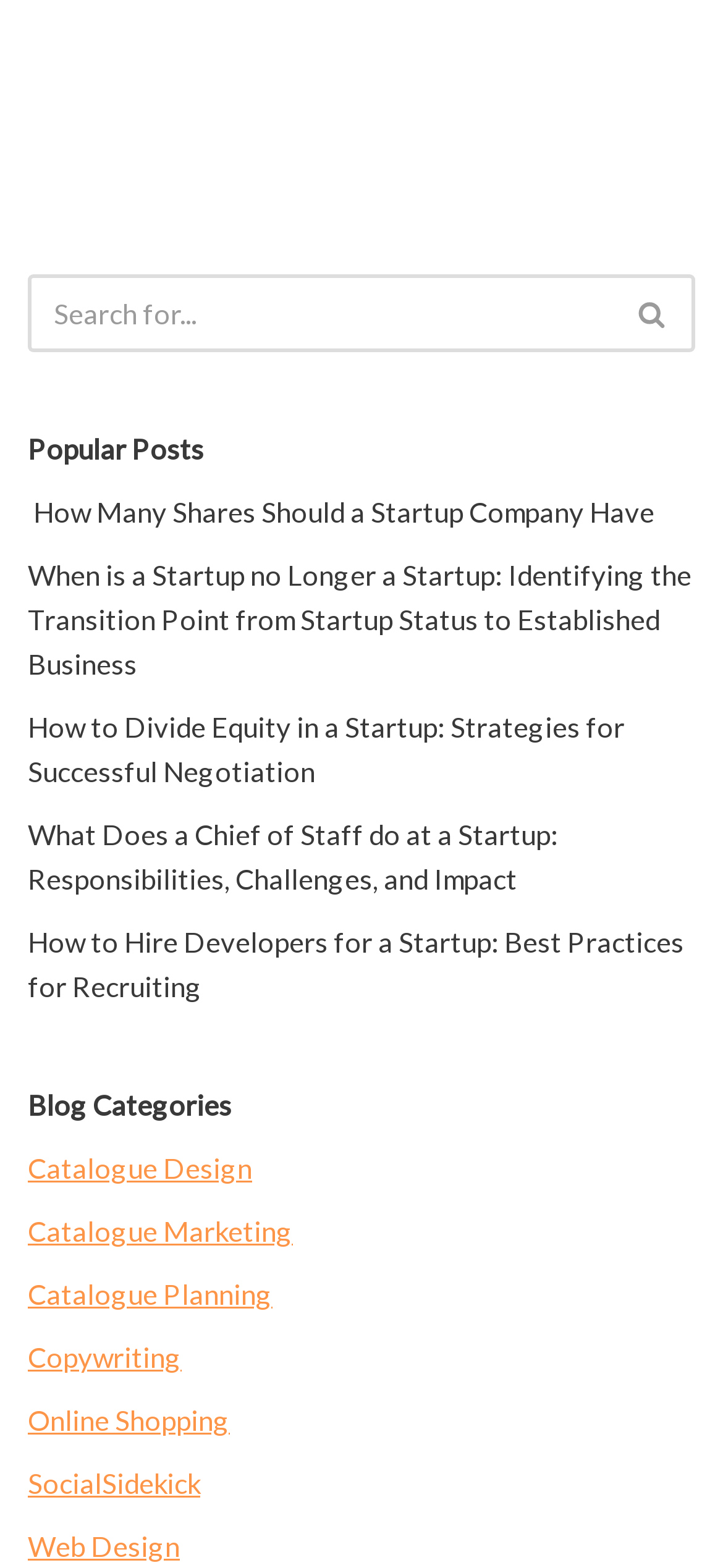Refer to the image and answer the question with as much detail as possible: What is the first popular post?

I looked at the list of popular posts and found that the first one is 'How Many Shares Should a Startup Company Have'.